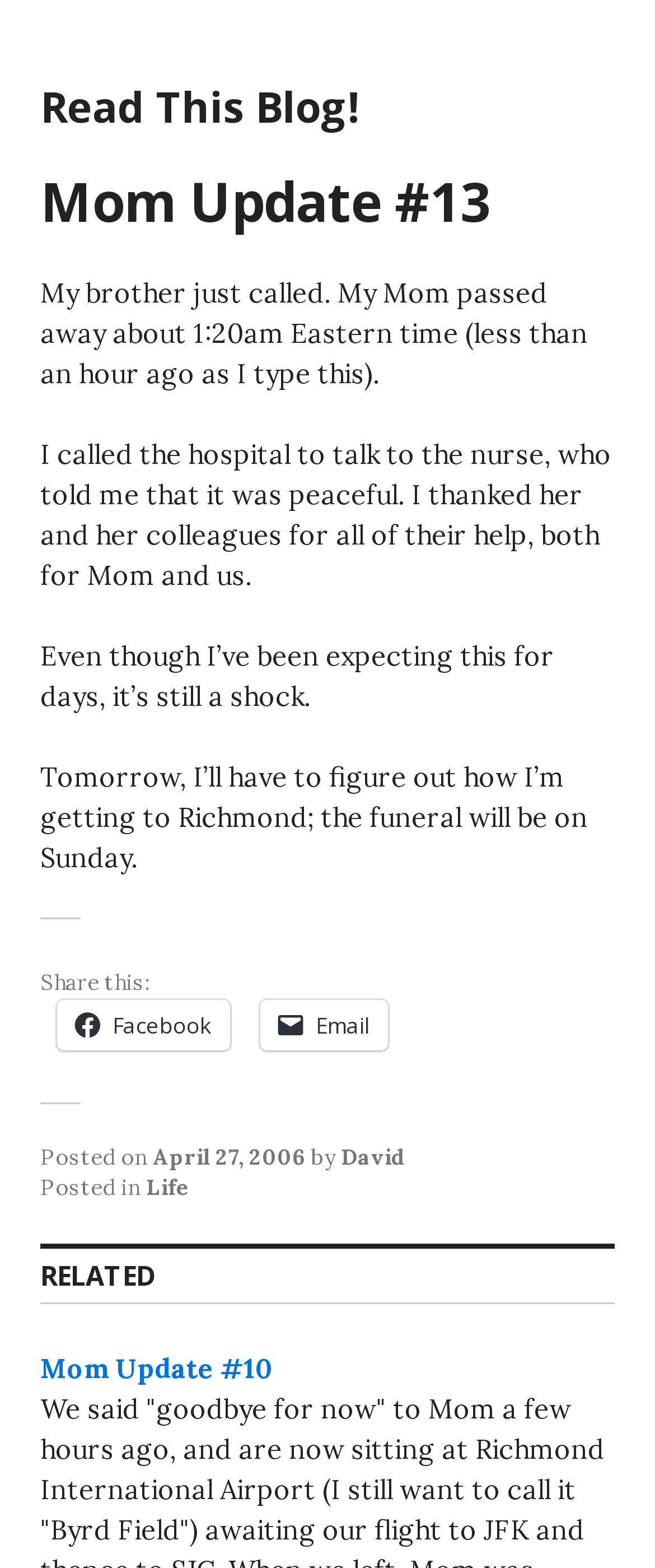Analyze the image and give a detailed response to the question:
How many social media sharing options are available?

I found the social media sharing options by looking at the section that says 'Share this:', where I see two options: Facebook and Email.